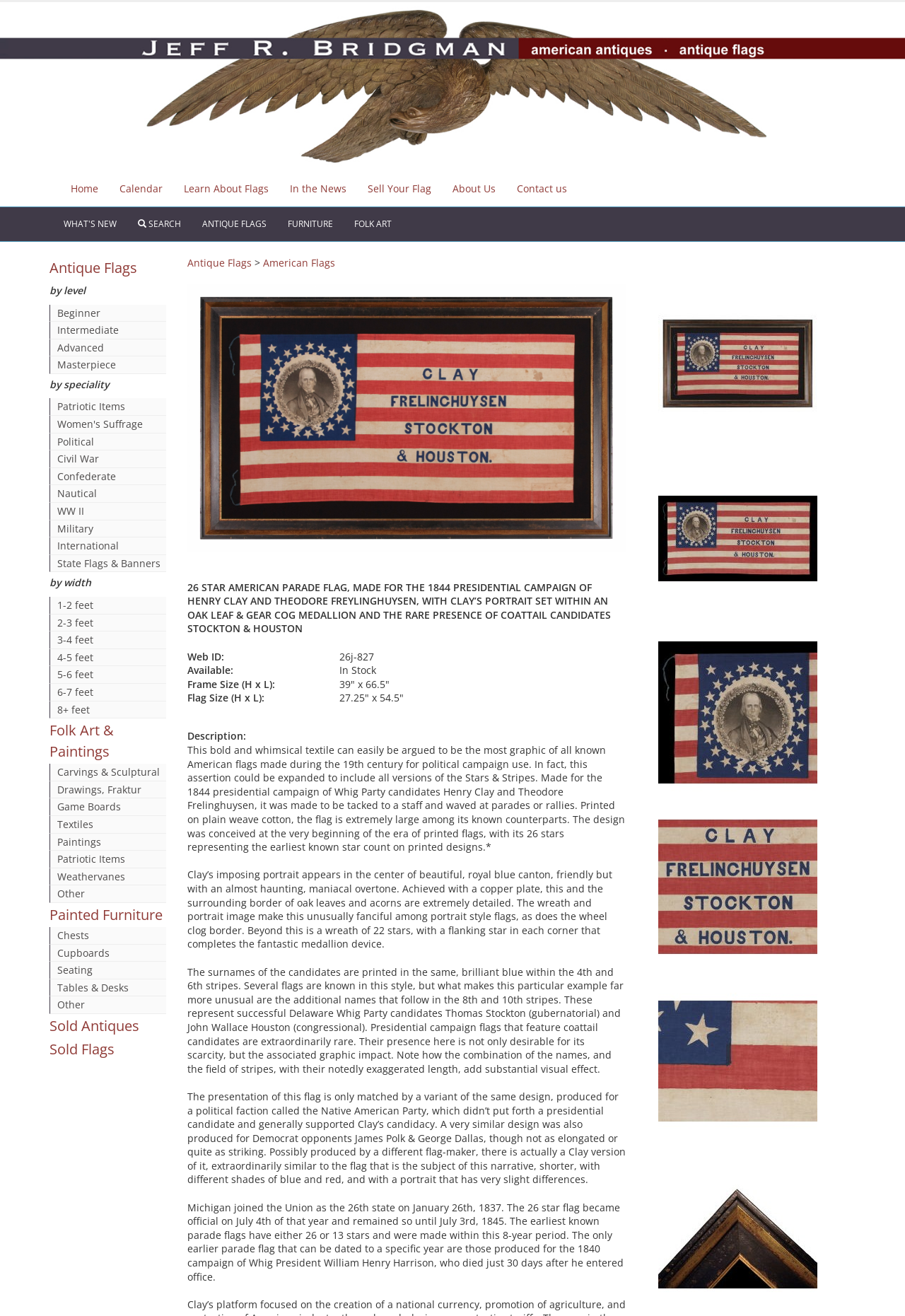Bounding box coordinates are given in the format (top-left x, top-left y, bottom-right x, bottom-right y). All values should be floating point numbers between 0 and 1. Provide the bounding box coordinate for the UI element described as: What's New

[0.059, 0.157, 0.141, 0.183]